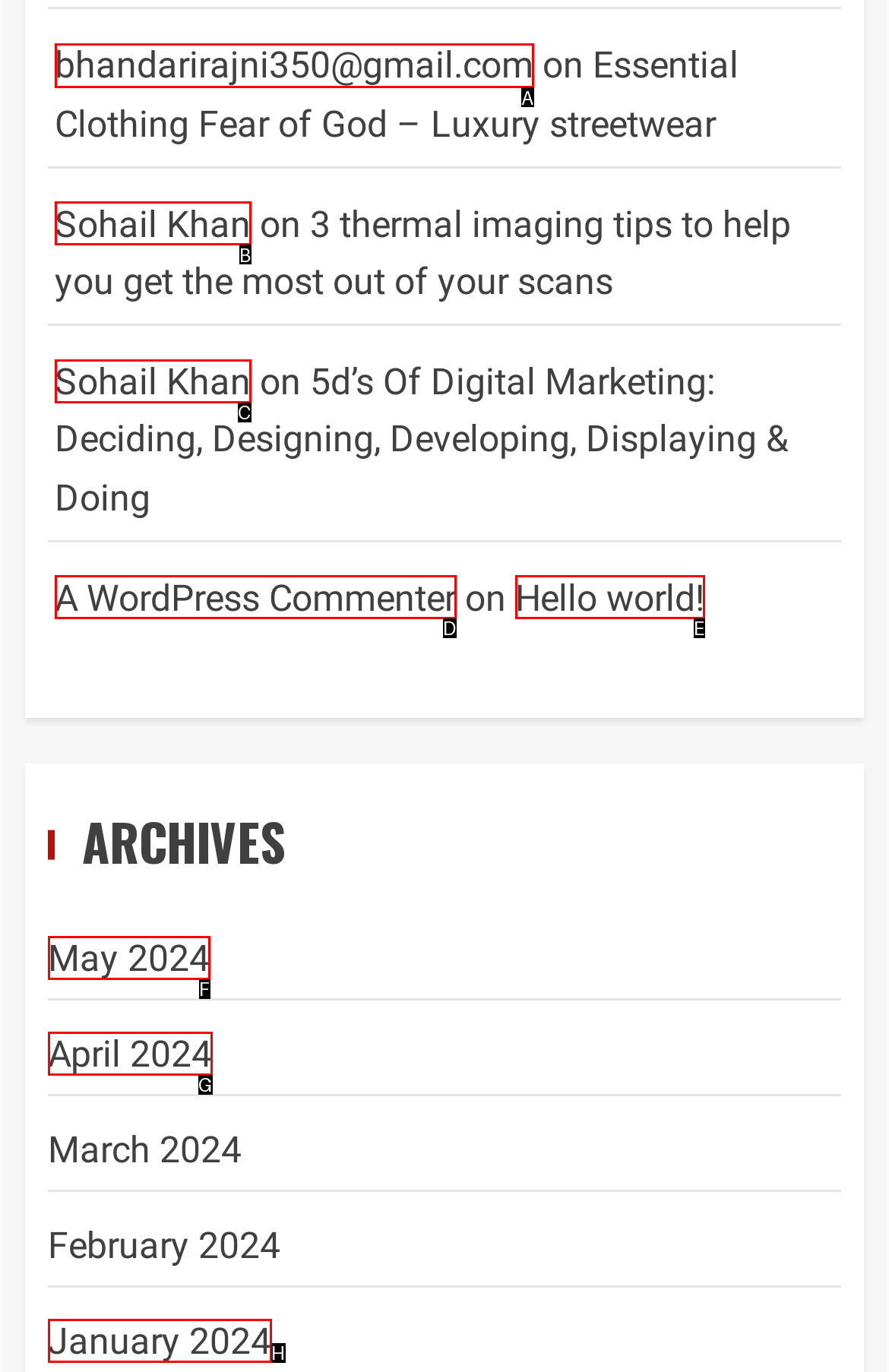Identify the correct HTML element to click for the task: contact bhandarirajni350@gmail.com. Provide the letter of your choice.

A